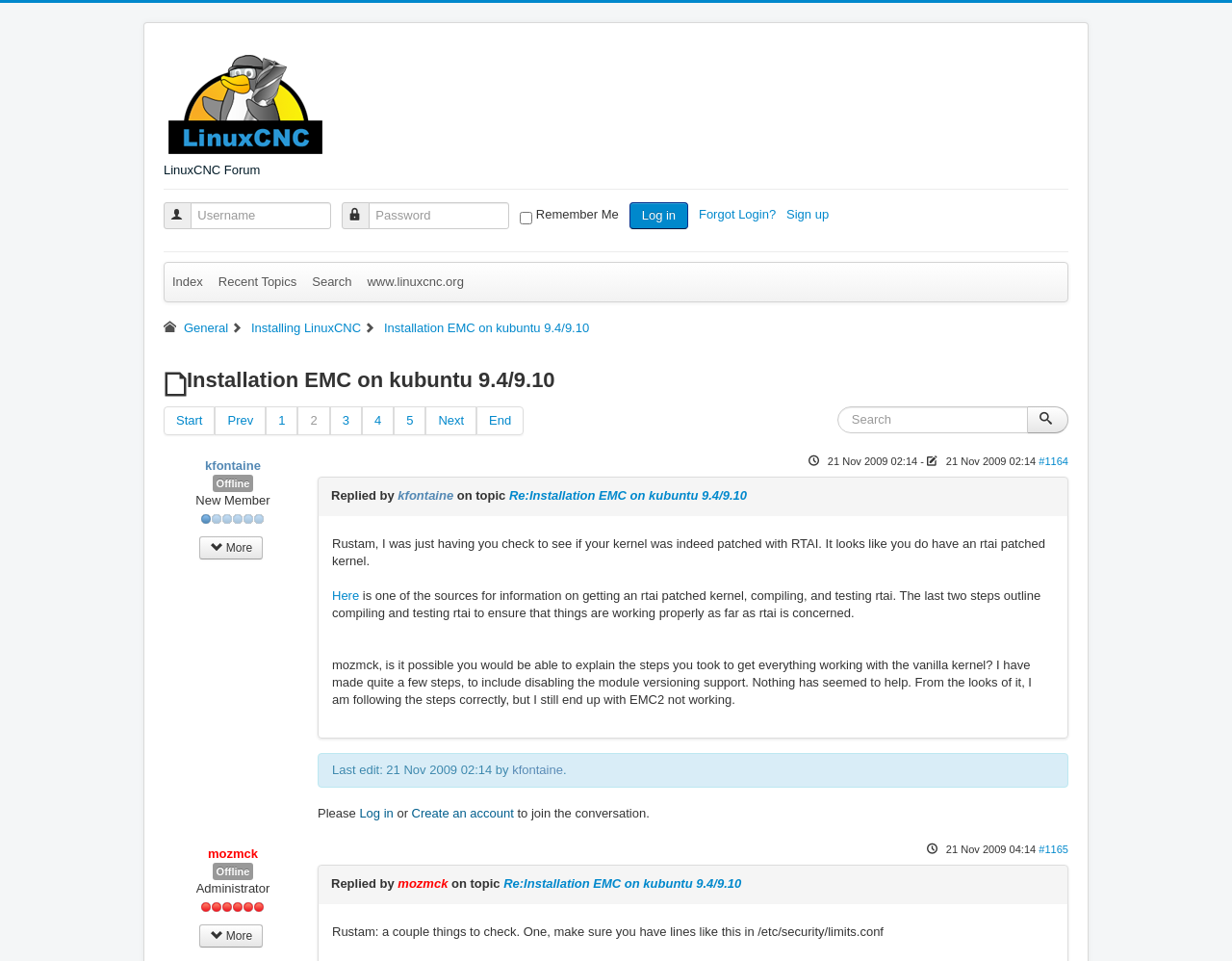Find the bounding box coordinates of the area that needs to be clicked in order to achieve the following instruction: "Click on the link to forgot login". The coordinates should be specified as four float numbers between 0 and 1, i.e., [left, top, right, bottom].

[0.567, 0.216, 0.633, 0.231]